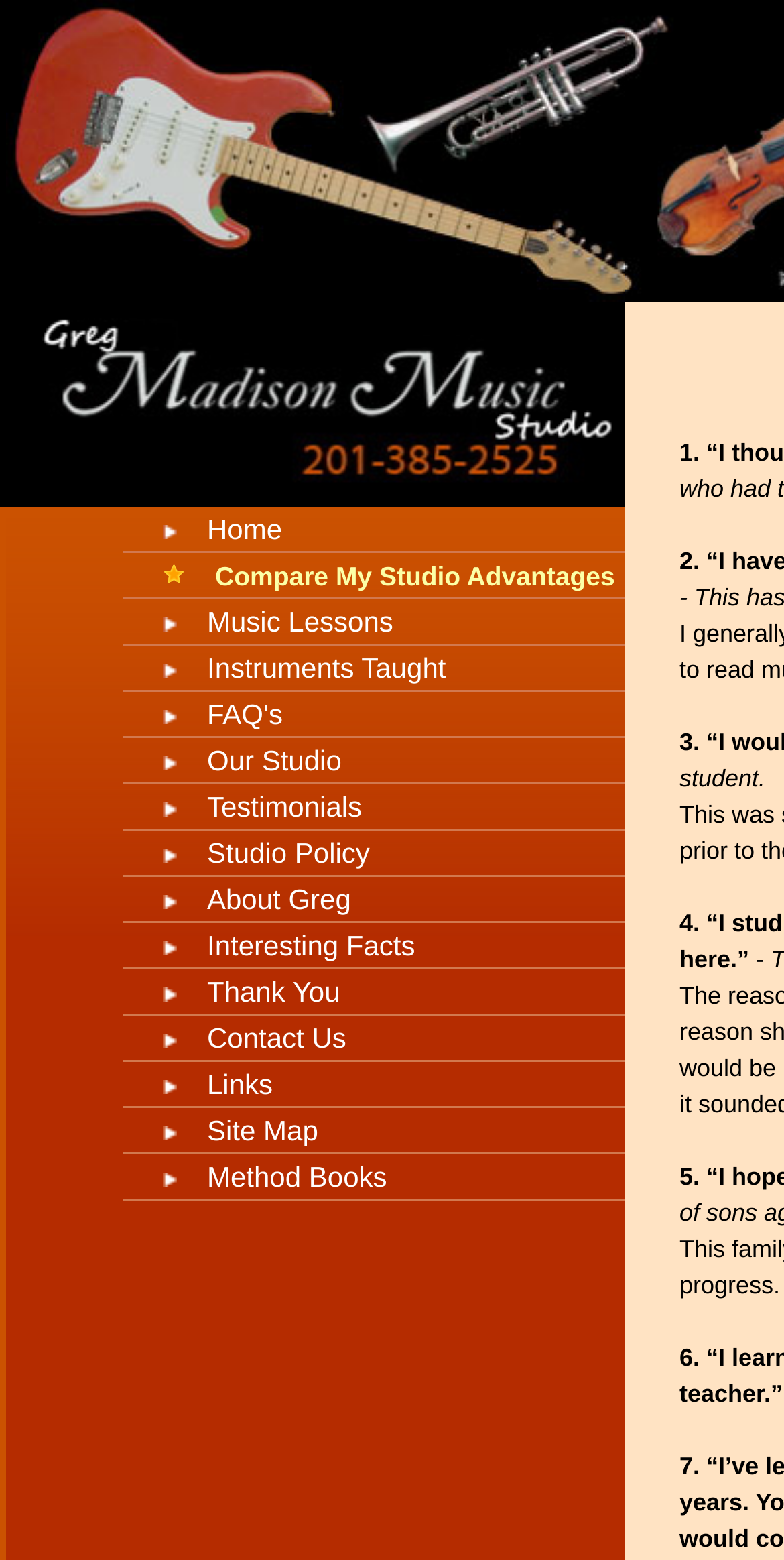Determine the bounding box for the UI element that matches this description: "FAQ's".

[0.226, 0.447, 0.361, 0.468]